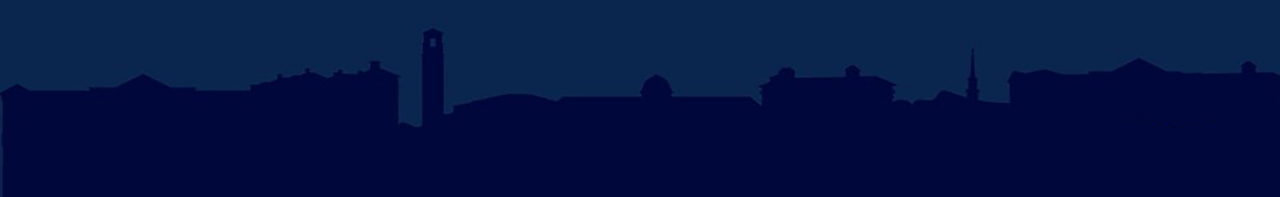What architectural feature is prominent in the image?
Please elaborate on the answer to the question with detailed information.

The caption highlights the presence of a clock tower as one of the prominent architectural features visible in the image, along with domes and various rooftops, which reflect the university's rich heritage and academic environment.